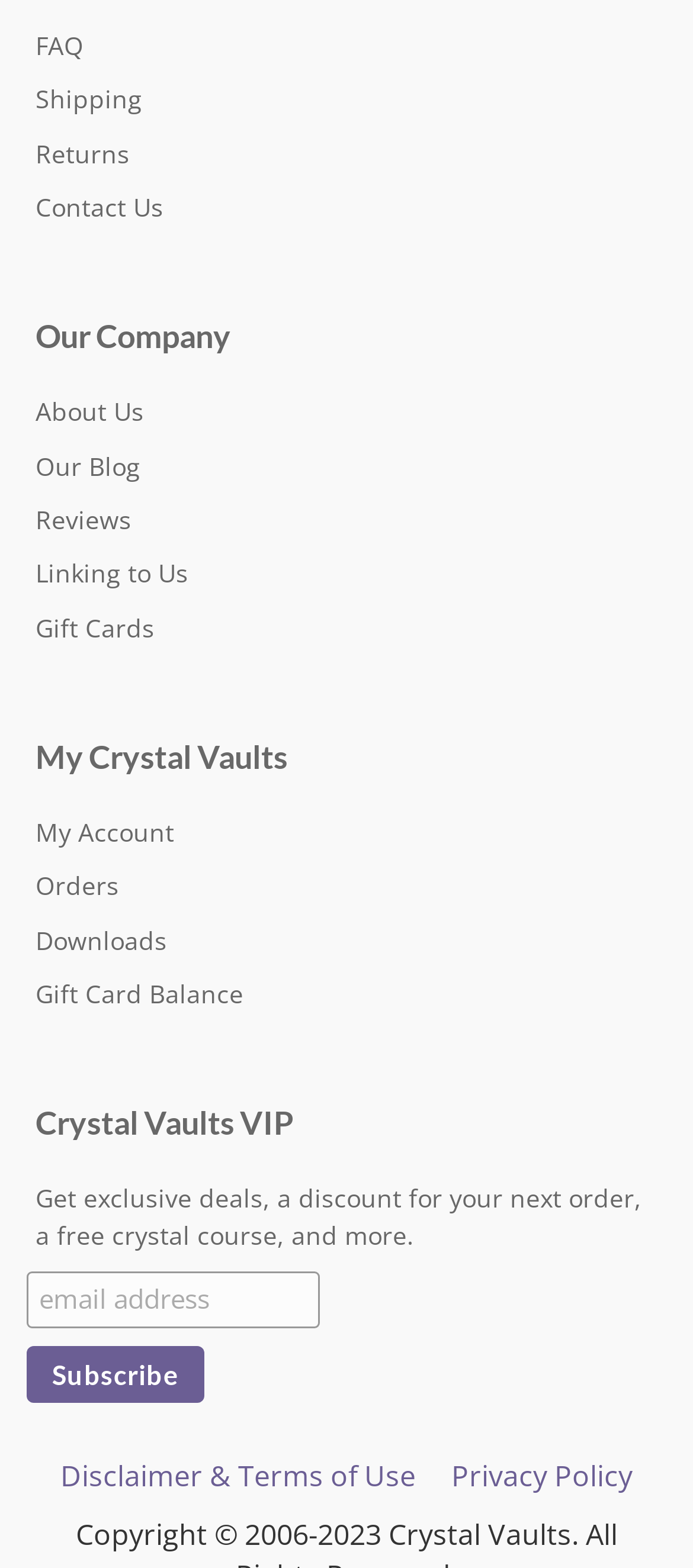Review the image closely and give a comprehensive answer to the question: What are the main categories in the website?

By analyzing the webpage structure, I found three main categories: 'Our Company', 'My Crystal Vaults', and 'Crystal Vaults VIP', which are represented as headings on the webpage.